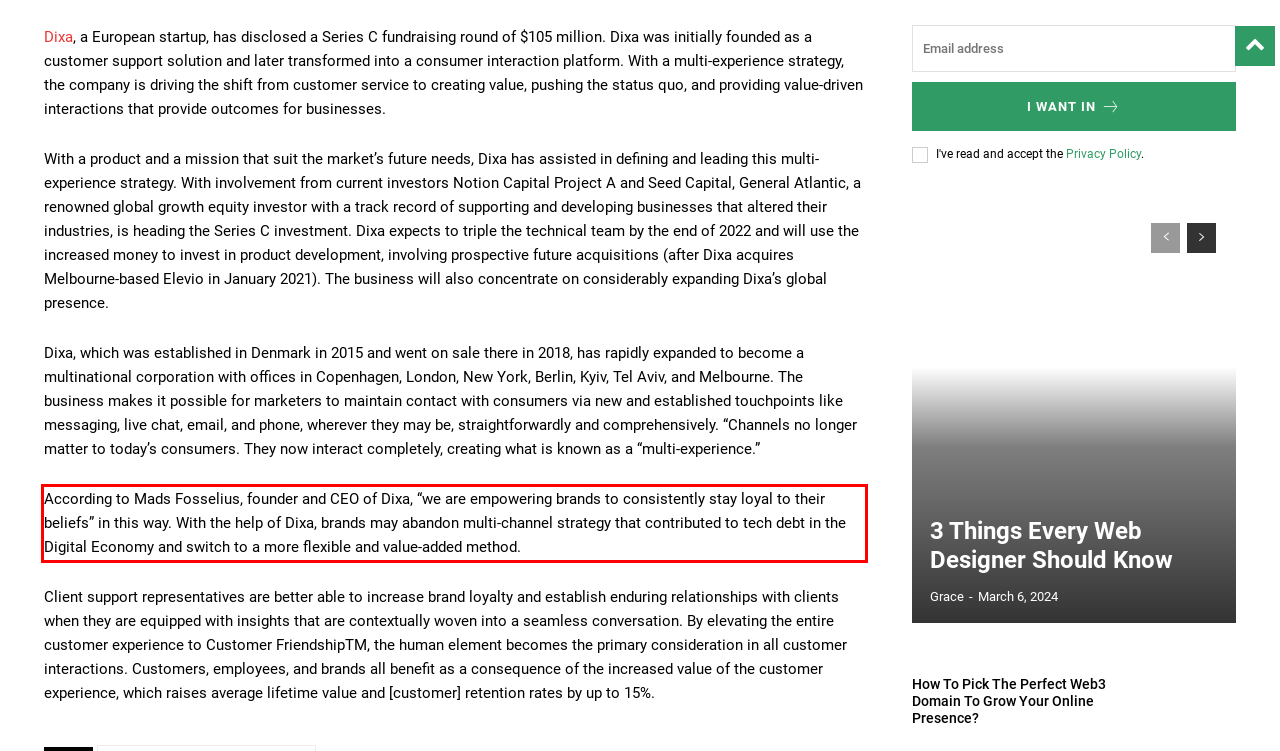Analyze the screenshot of a webpage where a red rectangle is bounding a UI element. Extract and generate the text content within this red bounding box.

According to Mads Fosselius, founder and CEO of Dixa, “we are empowering brands to consistently stay loyal to their beliefs” in this way. With the help of Dixa, brands may abandon multi-channel strategy that contributed to tech debt in the Digital Economy and switch to a more flexible and value-added method.